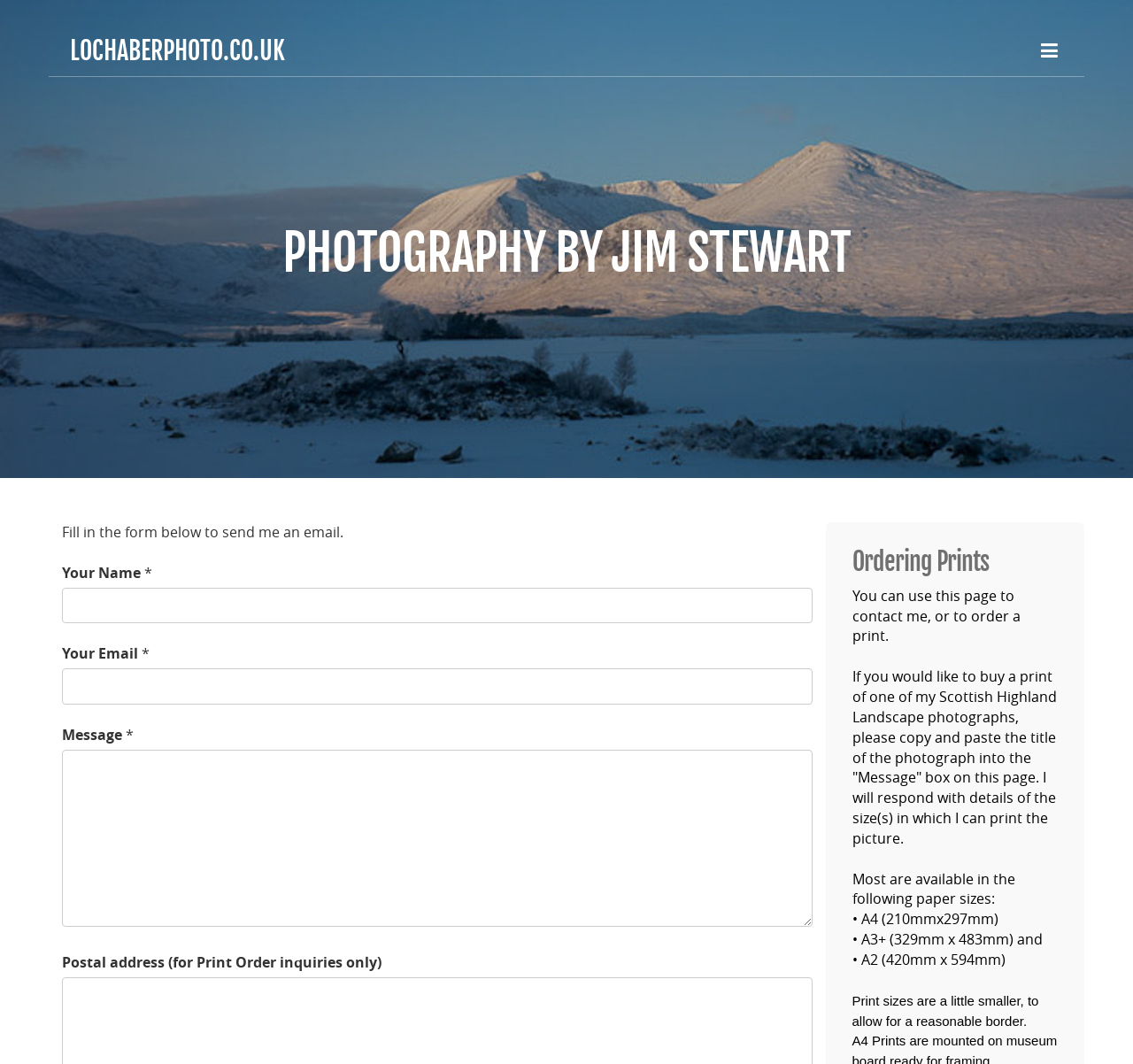Give an extensive and precise description of the webpage.

This webpage is a contact page for a photography website, LOCHABERPHOTO.CO.UK, by Jim Stewart. At the top, there is a heading with the website's name, followed by a subheading "PHOTOGRAPHY BY JIM STEWART". 

Below the headings, there is a form to send an email to the photographer. The form has fields for the user's name, email, and message, each with a label and a required asterisk symbol. The message field is a larger text box, allowing users to write a longer message.

On the right side of the page, there is a section dedicated to ordering prints of the photographer's Scottish Highland Landscape photographs. This section has a heading "Ordering Prints" and provides instructions on how to order a print. Users are asked to copy and paste the title of the desired photograph into the "Message" box on the contact form. The photographer will then respond with details of the available print sizes. The available print sizes are listed below, including A4, A3+, and A2, with a note that the actual print sizes are slightly smaller to allow for a border.

At the bottom of the page, there is a note about providing a postal address for print order inquiries only.